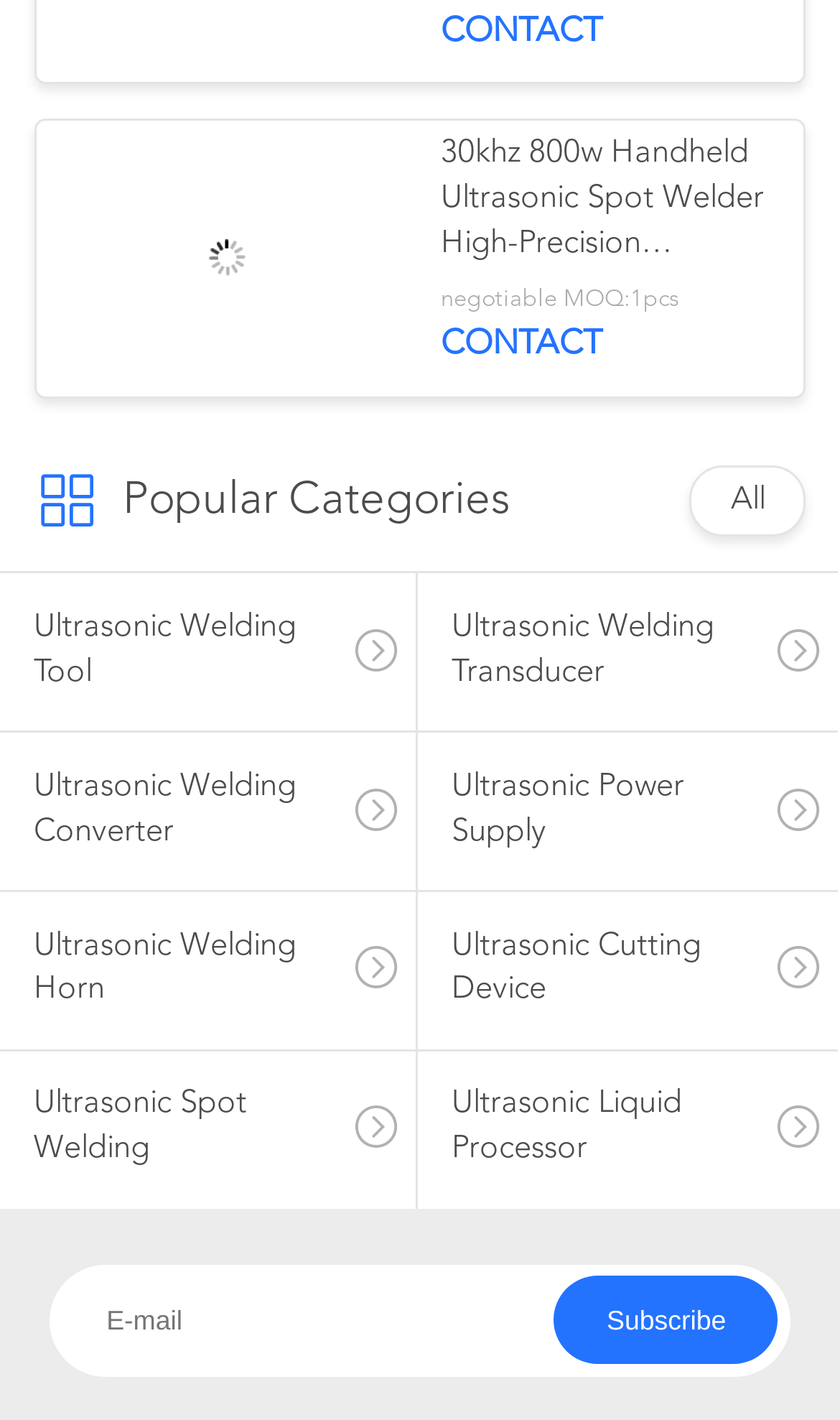Determine the bounding box coordinates for the area that should be clicked to carry out the following instruction: "Check out the article about Meghan Markle and Dr Ngozi Okonjo-Iweala's Women in Leadership summit".

None